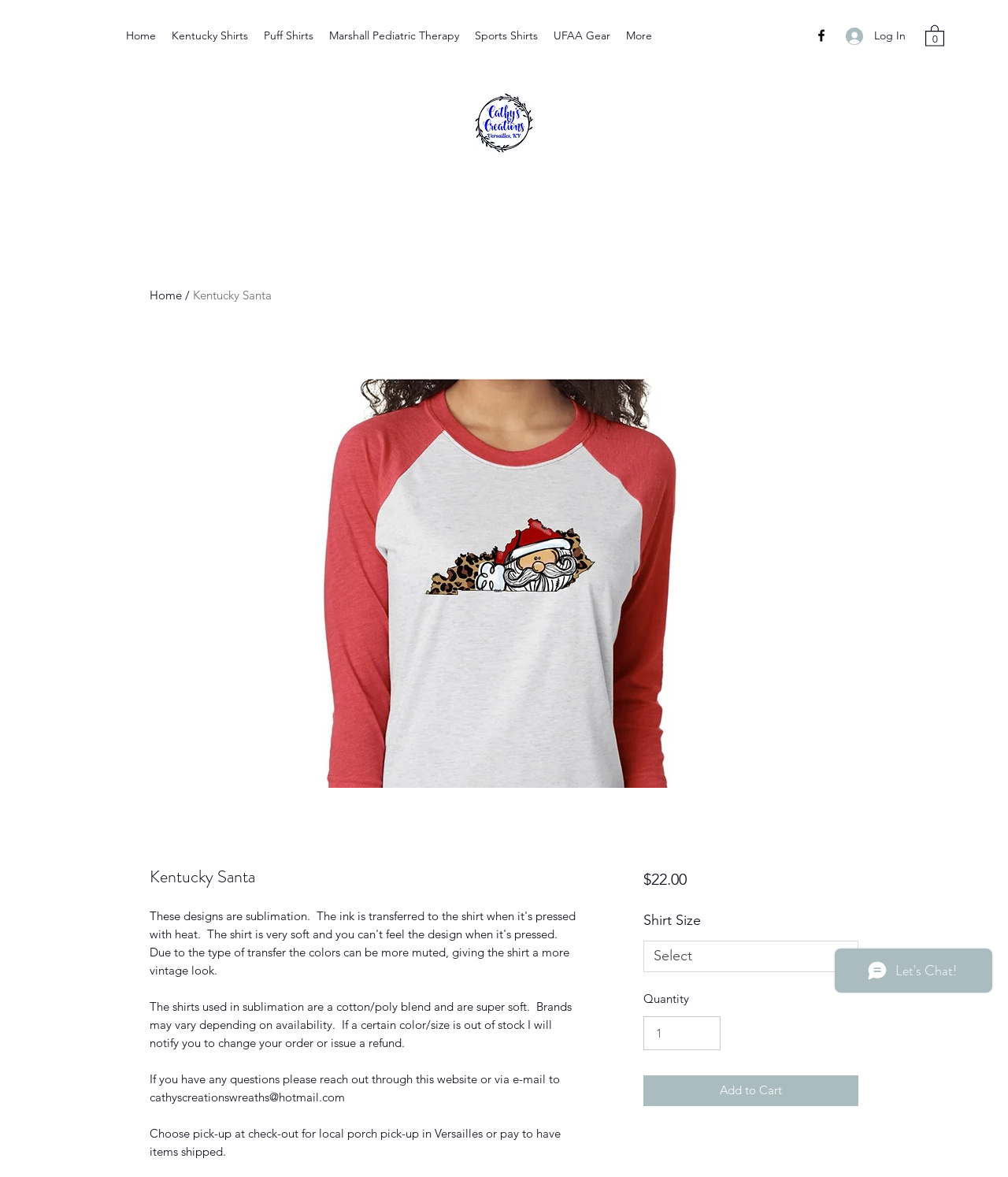How can I contact the seller if I have questions?
Please use the image to provide a one-word or short phrase answer.

Via email or through this website